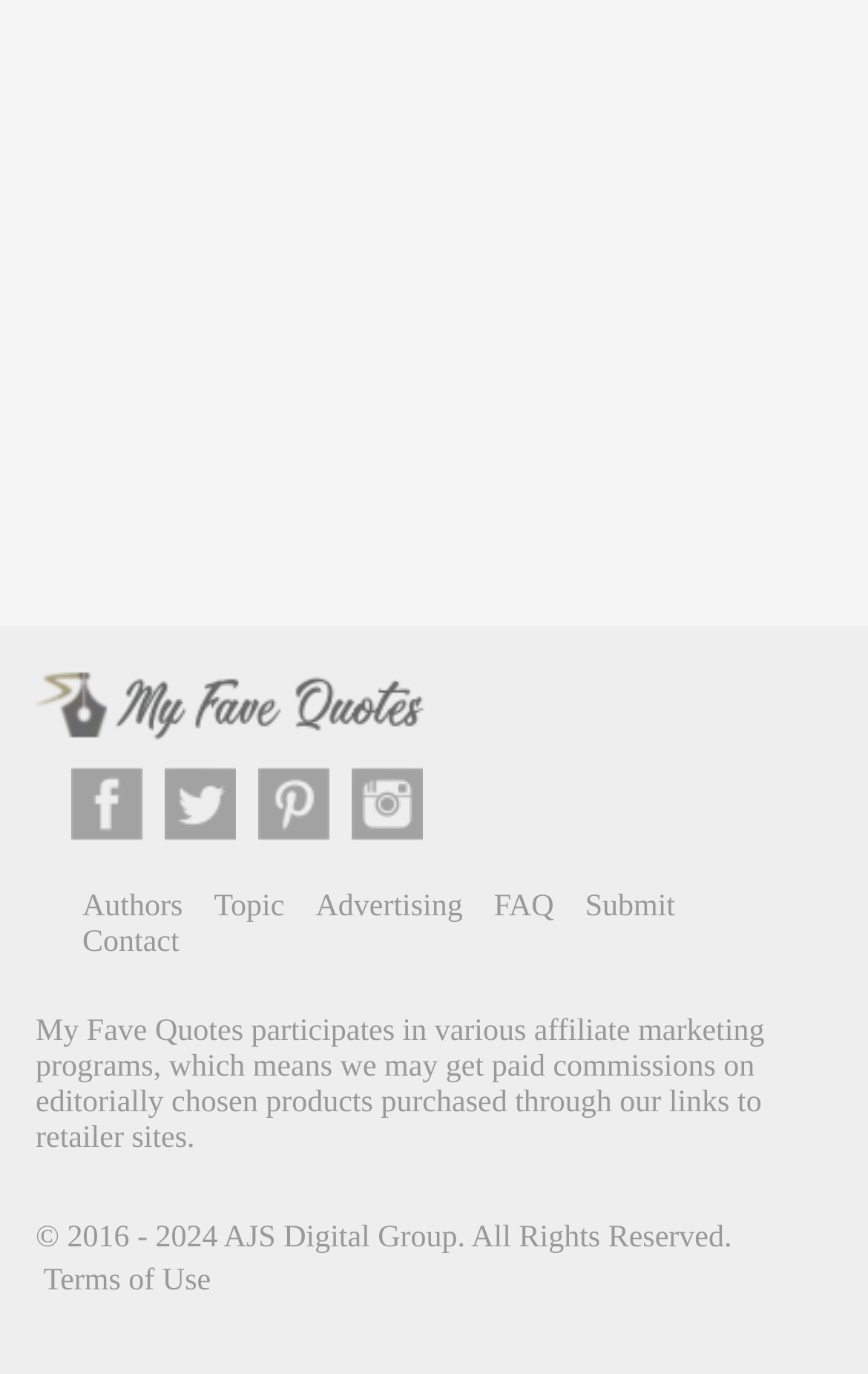Please find the bounding box coordinates of the clickable region needed to complete the following instruction: "view Terms of Use". The bounding box coordinates must consist of four float numbers between 0 and 1, i.e., [left, top, right, bottom].

[0.05, 0.92, 0.243, 0.944]